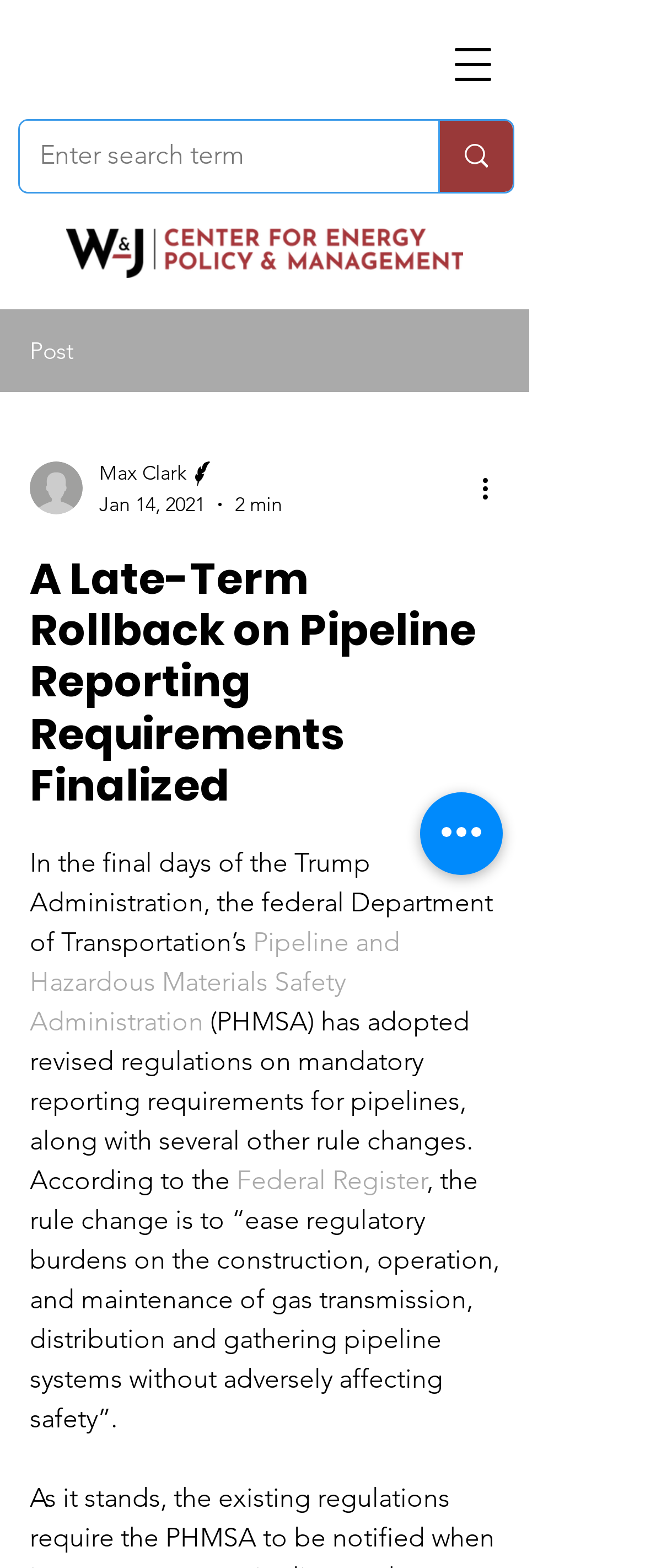Look at the image and answer the question in detail:
What is the name of the administration mentioned?

I found the name of the administration by reading the text that describes the rule change. It says that the 'federal Department of Transportation’s Pipeline and Hazardous Materials Safety Administration (PHMSA) has adopted revised regulations'.